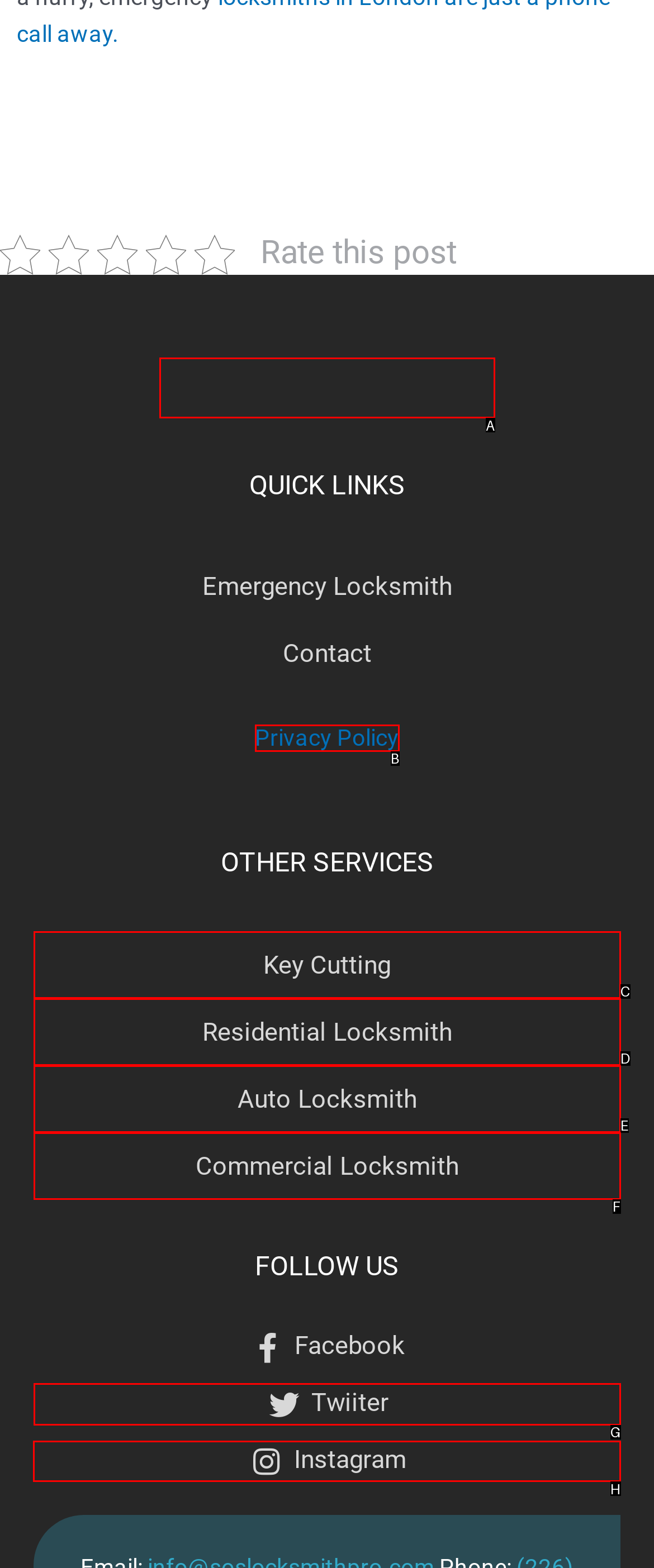Tell me which one HTML element I should click to complete the following instruction: View Instagram page
Answer with the option's letter from the given choices directly.

H